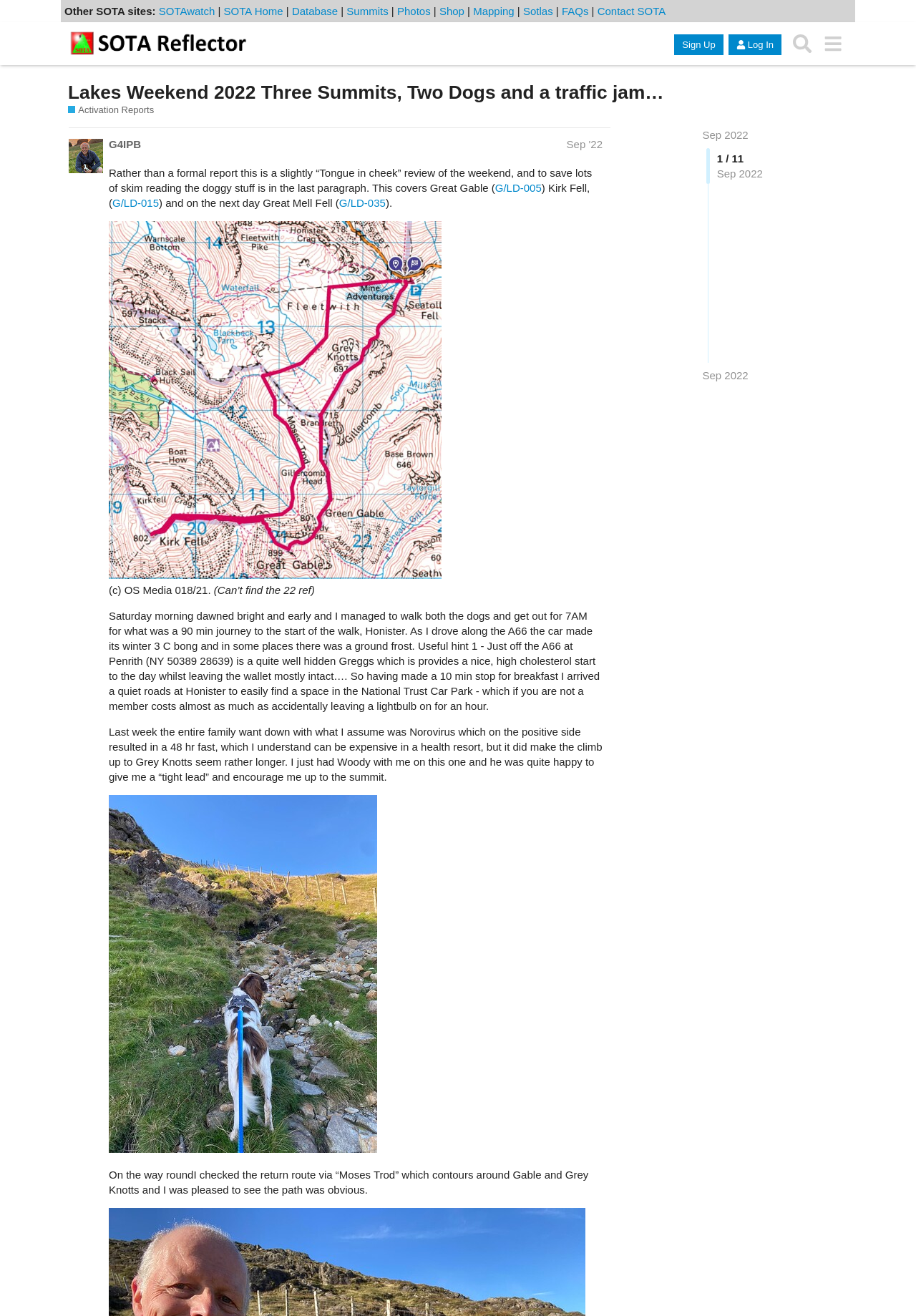Determine the bounding box coordinates of the region that needs to be clicked to achieve the task: "View Activation Reports".

[0.074, 0.079, 0.168, 0.089]